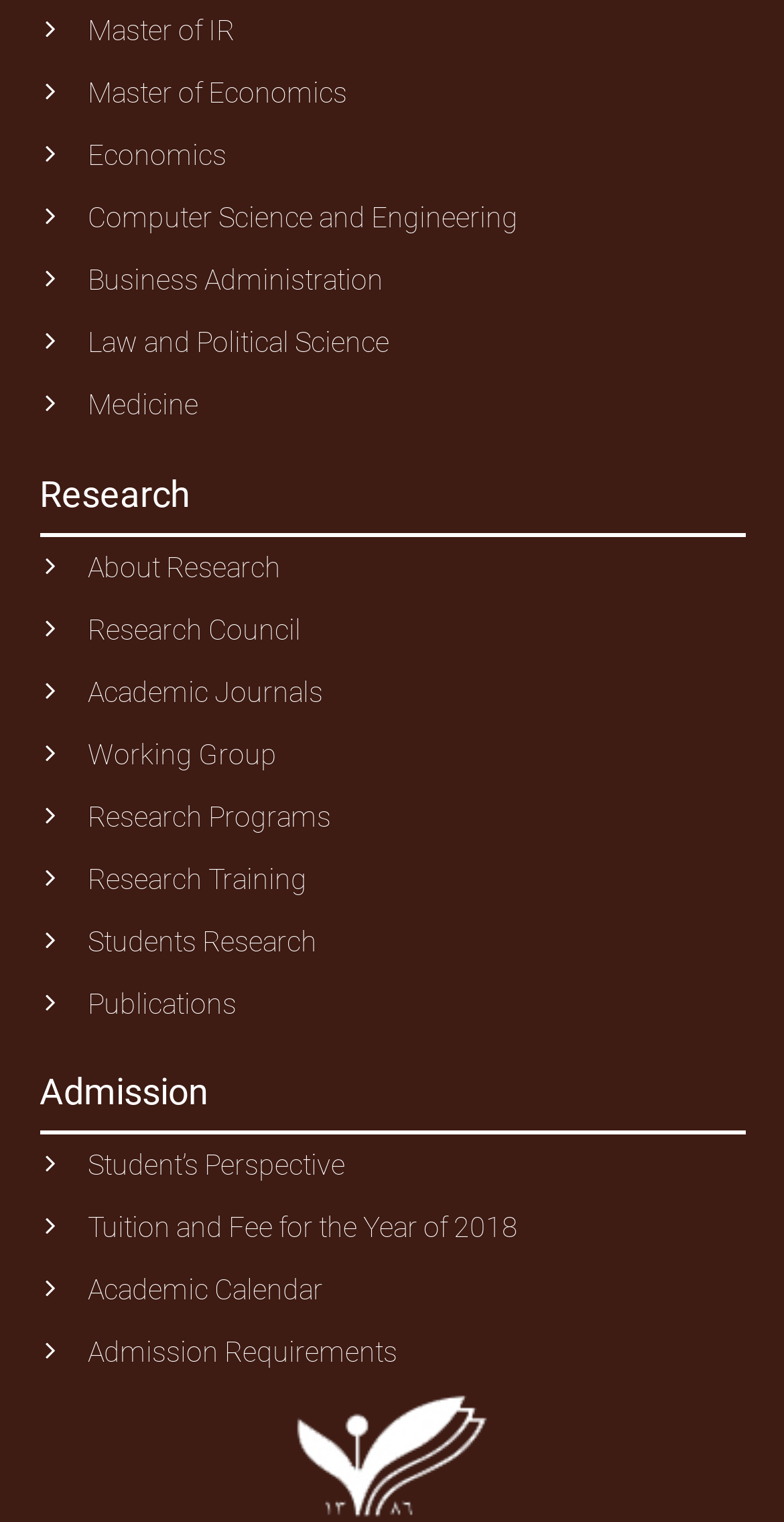What is the last link on the webpage?
Answer the question with a single word or phrase derived from the image.

Admission Requirements